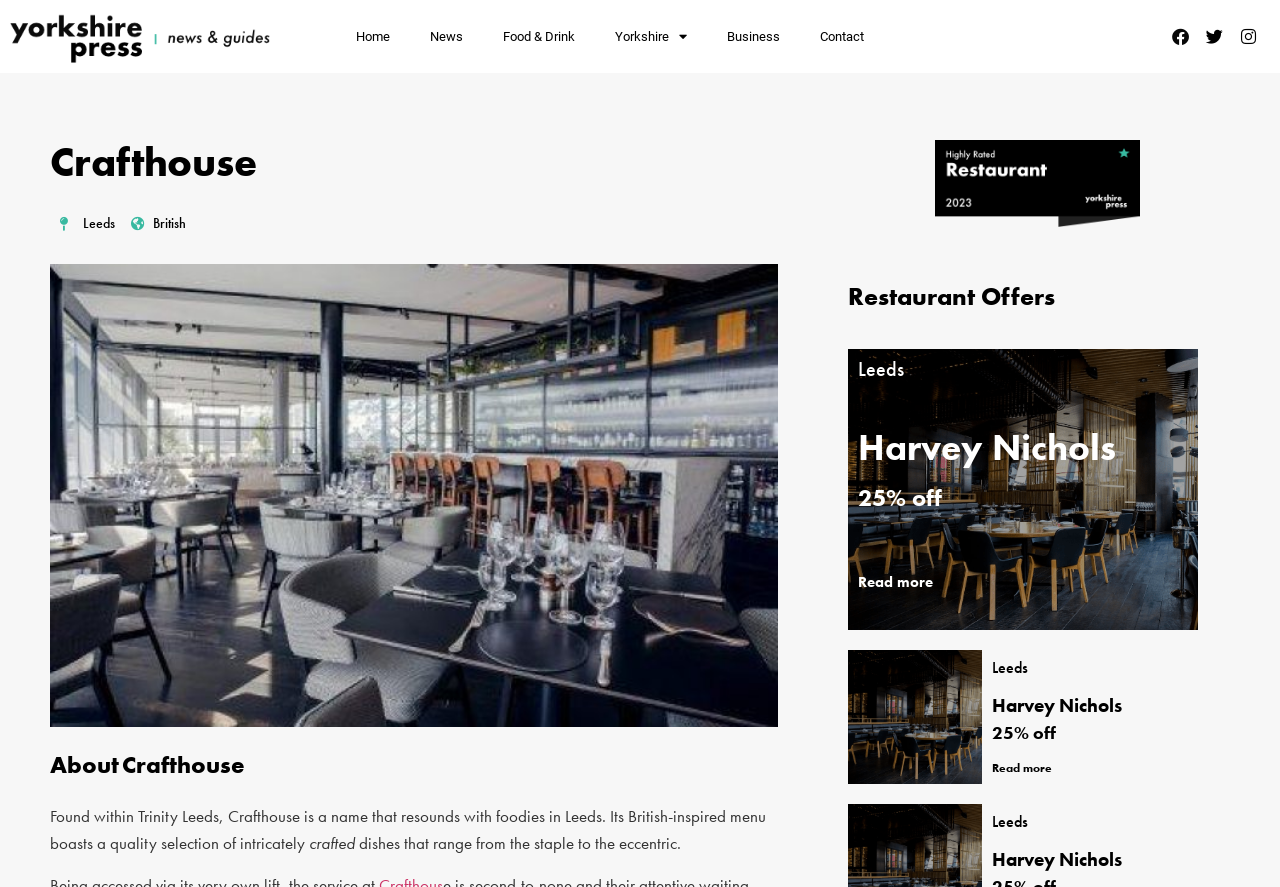Extract the bounding box coordinates for the UI element described by the text: "Food & Drink". The coordinates should be in the form of [left, top, right, bottom] with values between 0 and 1.

[0.377, 0.015, 0.465, 0.067]